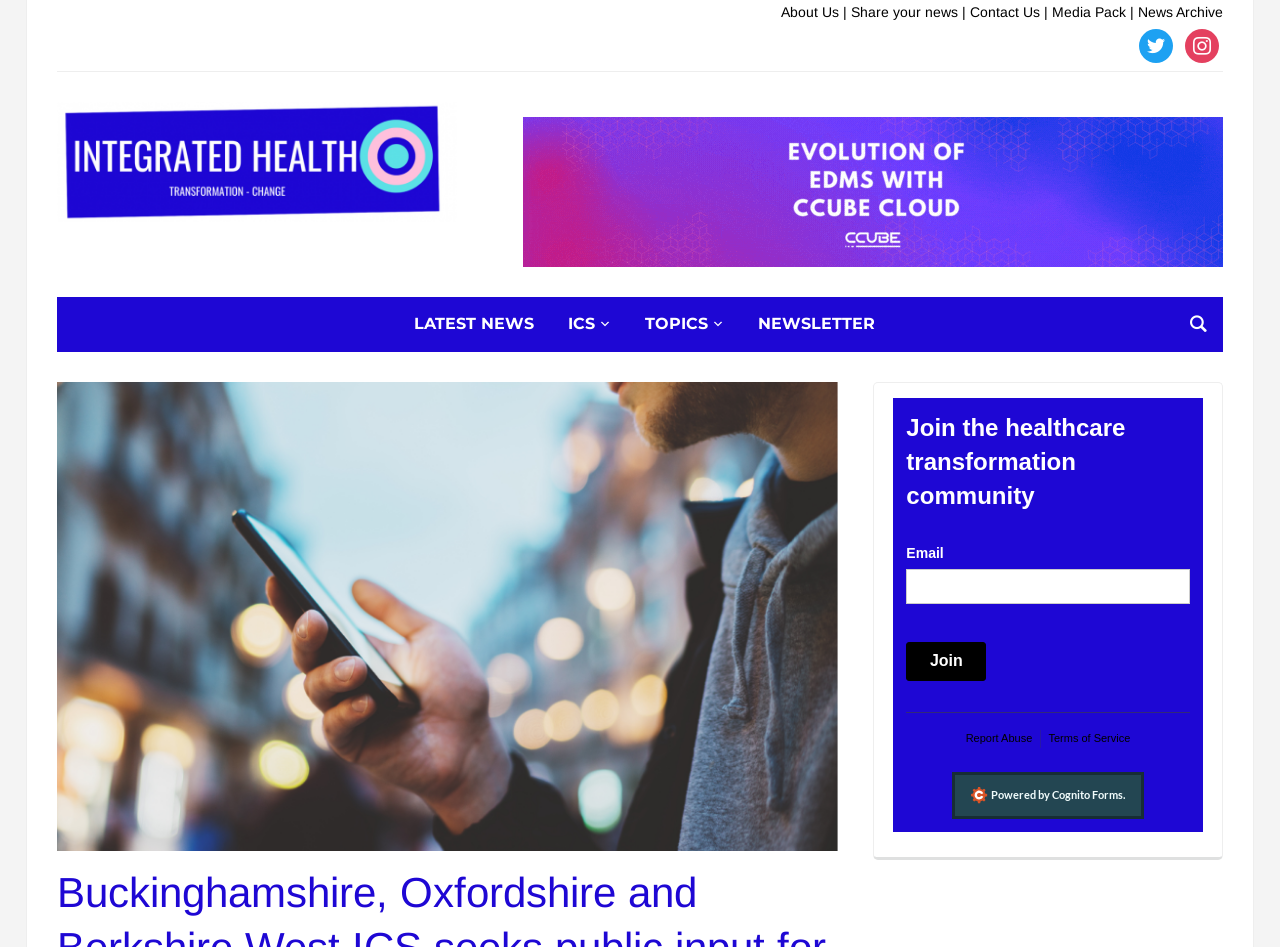Extract the main heading text from the webpage.

Buckinghamshire, Oxfordshire and Berkshire West ICS seeks public input for healthcare priorities